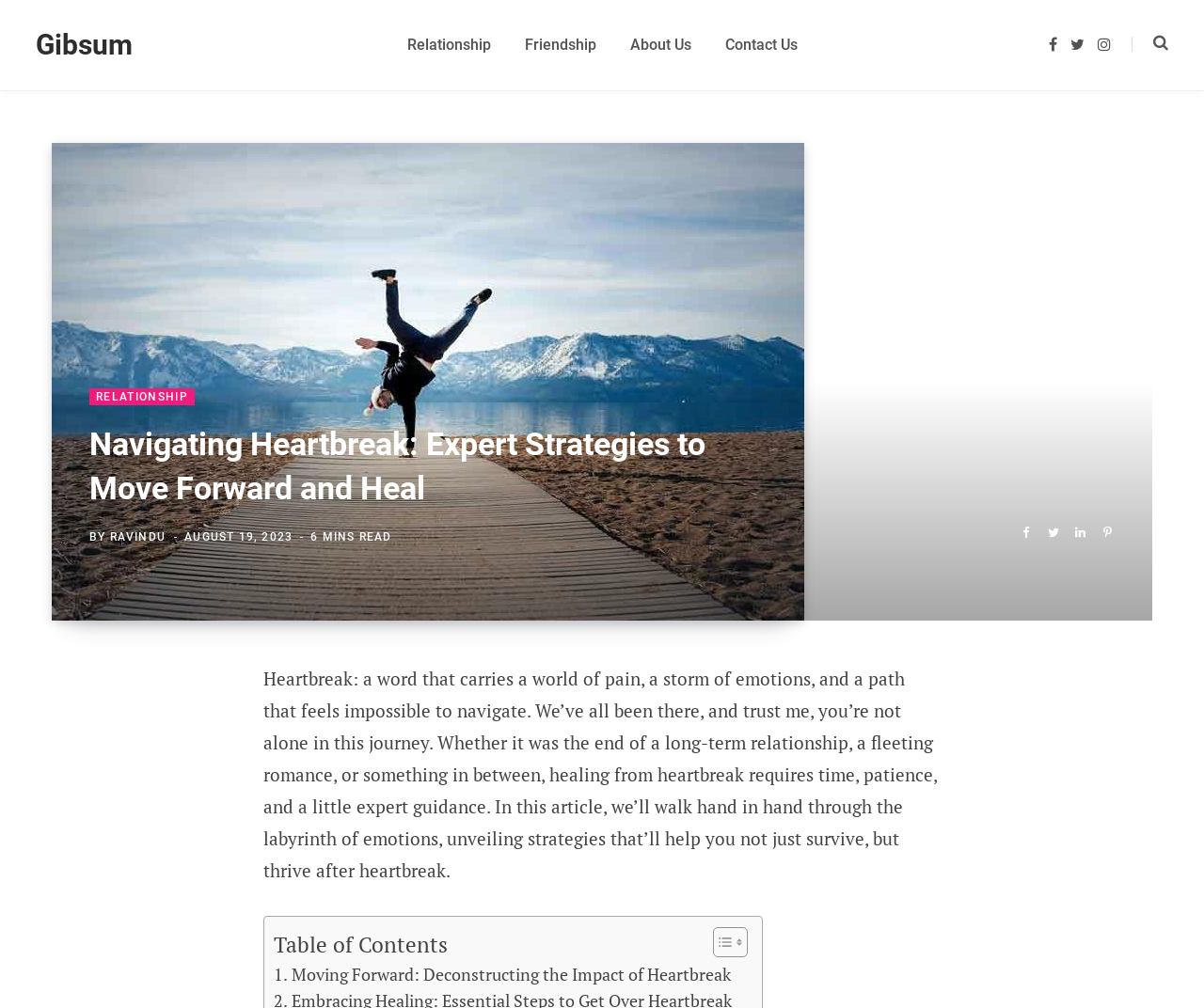Show the bounding box coordinates of the region that should be clicked to follow the instruction: "Toggle the Table of Content."

[0.58, 0.919, 0.617, 0.951]